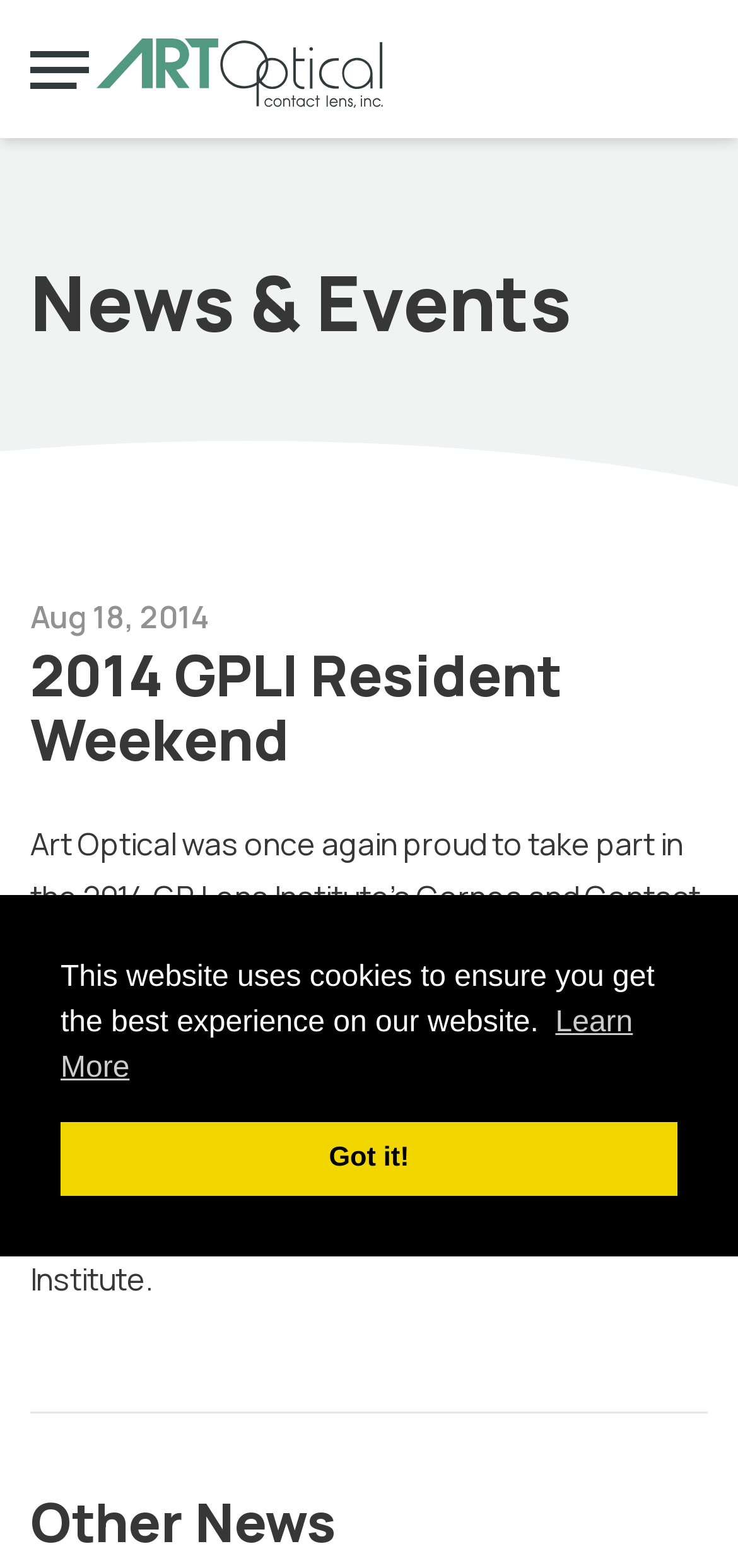Please answer the following query using a single word or phrase: 
What is the fax number for customer care?

800-648-2272